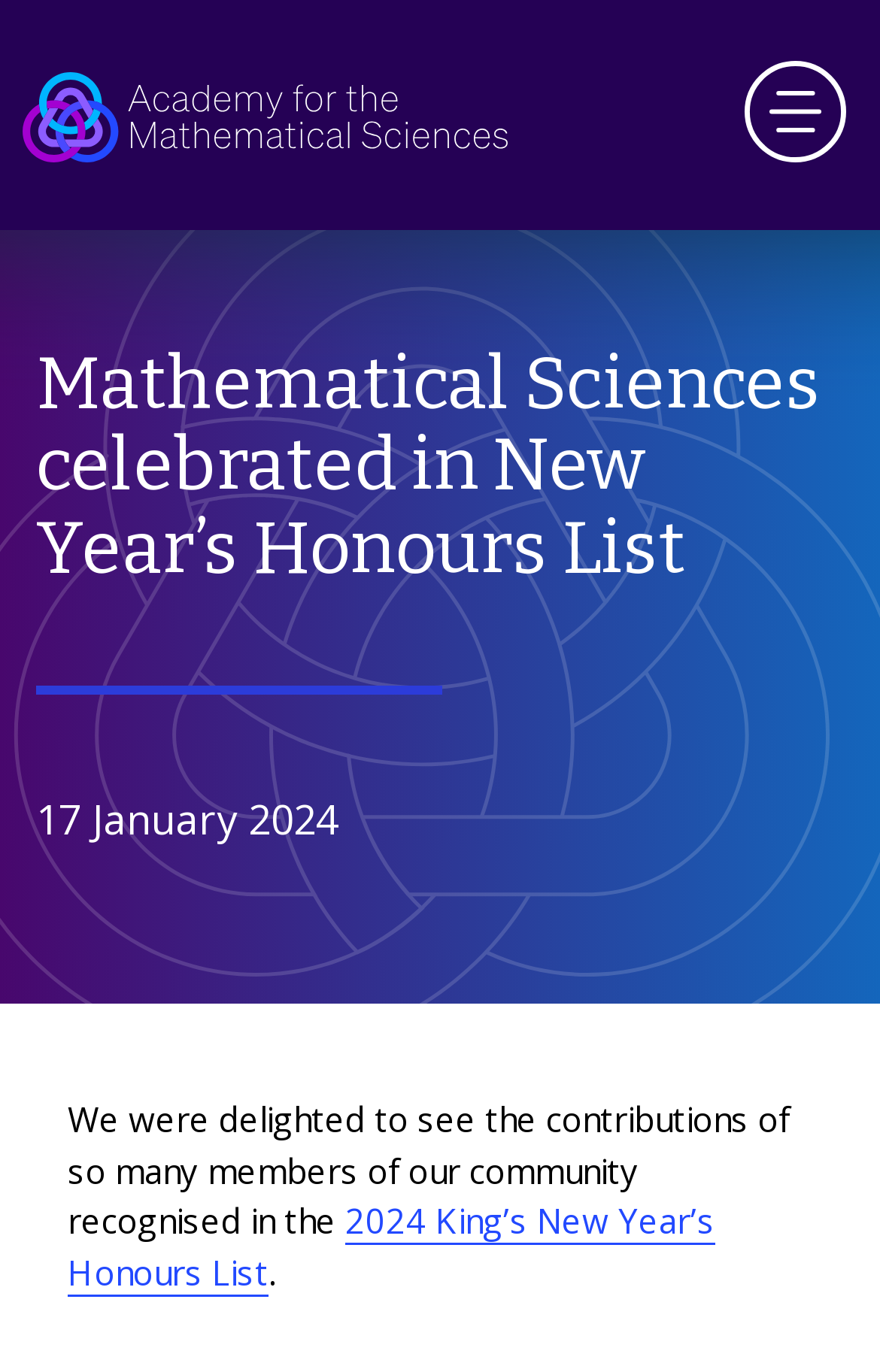Create a full and detailed caption for the entire webpage.

The webpage is about the recognition of community members in the 2024 King's New Year's Honours List. At the top left, there is a link to the "Academy for the Mathematical Sciences" website. To the right of this link, a "Toggle menu" button is located. 

Below these elements, a prominent heading "Mathematical Sciences celebrated in New Year’s Honours List" is displayed. 

On the same horizontal level as the heading, but slightly below, the date "17 January 2024" is shown. 

Further down, a paragraph of text is presented, which starts with "We were delighted to see the contributions of so many members of our community recognised in the". This text is followed by a link to the "2024 King’s New Year’s Honours List", and then a period at the end of the sentence.